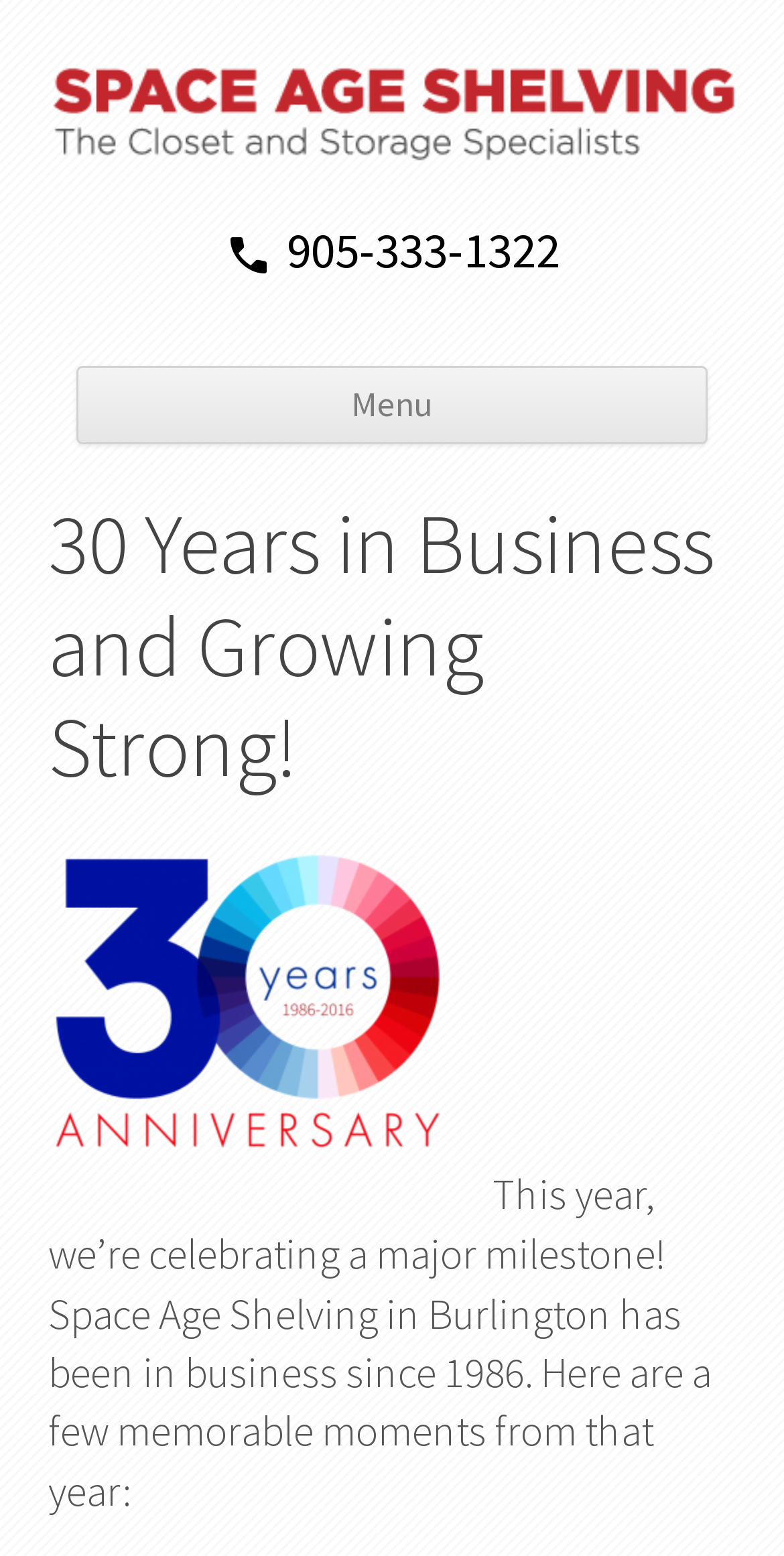Determine the heading of the webpage and extract its text content.

30 Years in Business and Growing Strong!